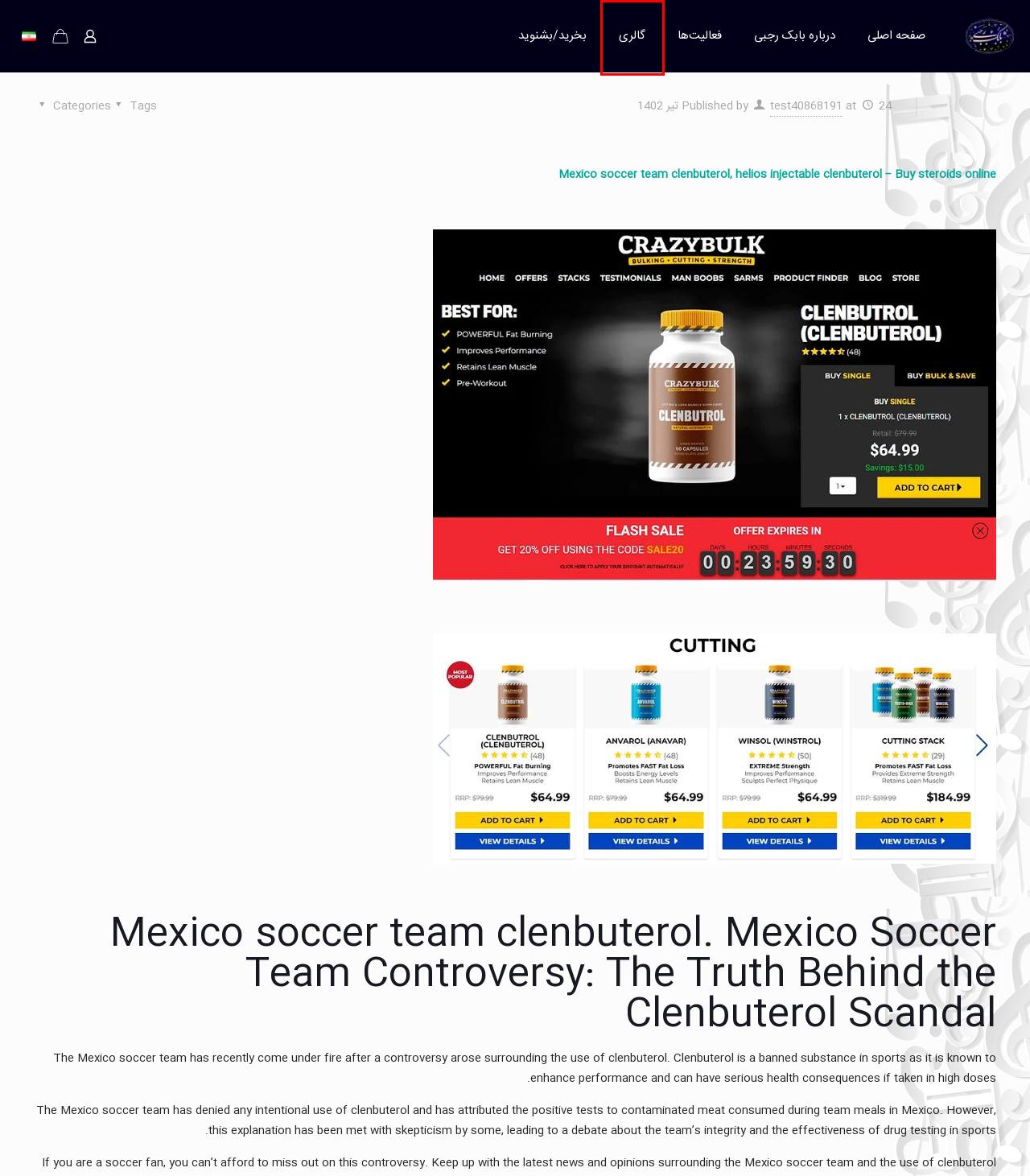Analyze the screenshot of a webpage featuring a red rectangle around an element. Pick the description that best fits the new webpage after interacting with the element inside the red bounding box. Here are the candidates:
A. گالری – بابک رجبی
B. فروشگاه – بابک رجبی
C. test40868191 – بابک رجبی
D. فعالیت‌ها – بابک رجبی
E. حساب کاربری من – بابک رجبی
F. بابک رجبی – تولید کننده، خواننده، ترانه سرا
G. درباره بابک رجبی – بابک رجبی
H. سبد خرید – بابک رجبی

A